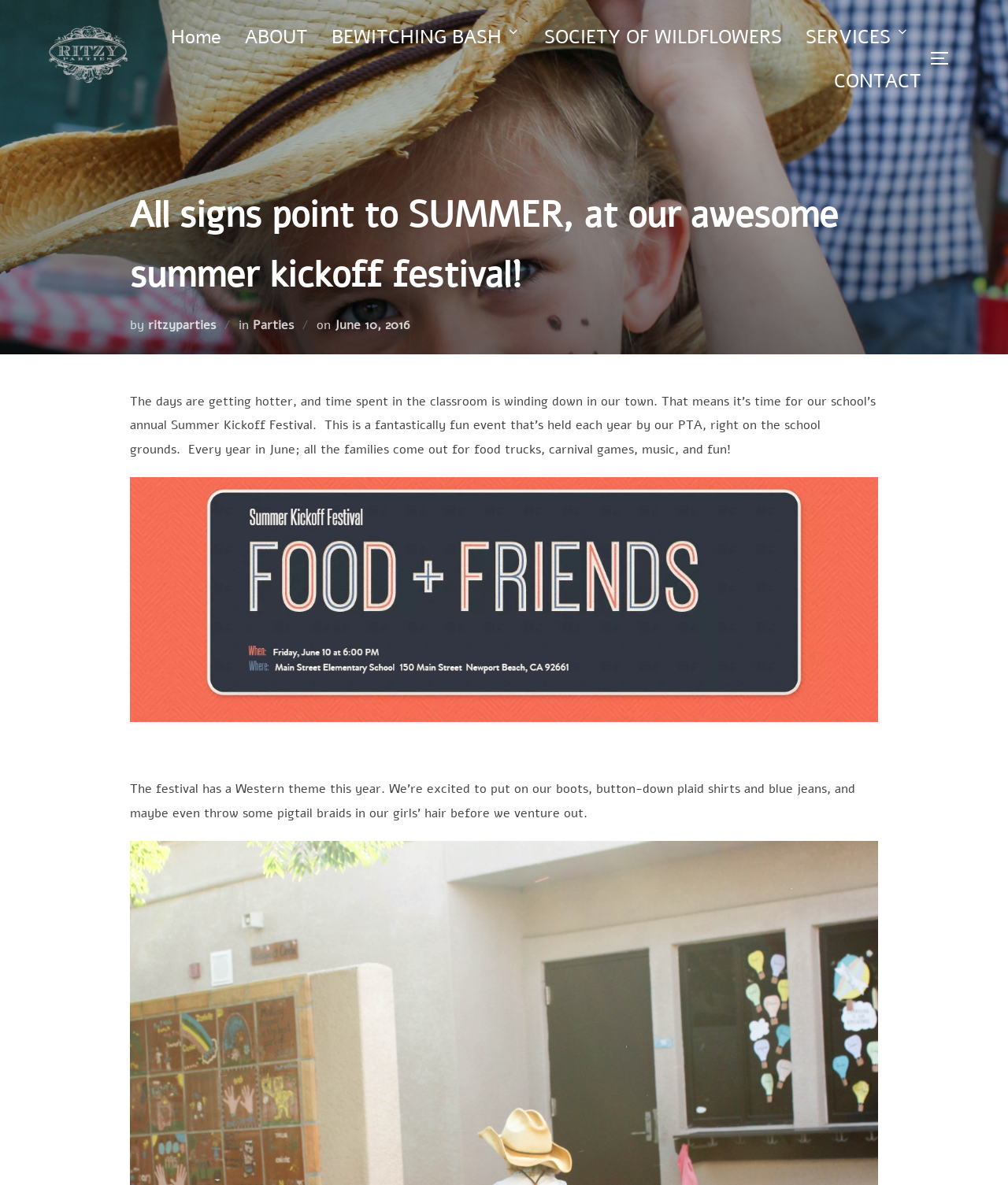Provide an in-depth description of the elements and layout of the webpage.

The webpage appears to be an event page for a school's annual Summer Kickoff Festival, hosted by Ritzy Parties. At the top left corner, there is a logo of Ritzy Parties, accompanied by a horizontal navigation menu with links to various pages, including Home, About, Bewitching Bash, Society of Wildflowers, Services, and Contact.

Below the navigation menu, there is a large heading that reads "All signs point to SUMMER, at our awesome summer kickoff festival!" followed by a subheading that indicates the post is by Ritzy Parties. The date of the post, June 10, 2016, is also displayed.

The main content of the page is a descriptive text about the Summer Kickoff Festival, which is an annual event held by the school's PTA on the school grounds. The text explains that the event is a fun-filled day with food trucks, carnival games, music, and more. The festival has a Western theme this year, and the author is excited to dress up accordingly.

To the right of the text, there is an image of the Evite Summer Kickoff Festival June 2016, which likely shows a visual representation of the event. At the top right corner, there is a button to toggle the sidebar and navigation. Overall, the webpage is focused on promoting the Summer Kickoff Festival and providing details about the event.